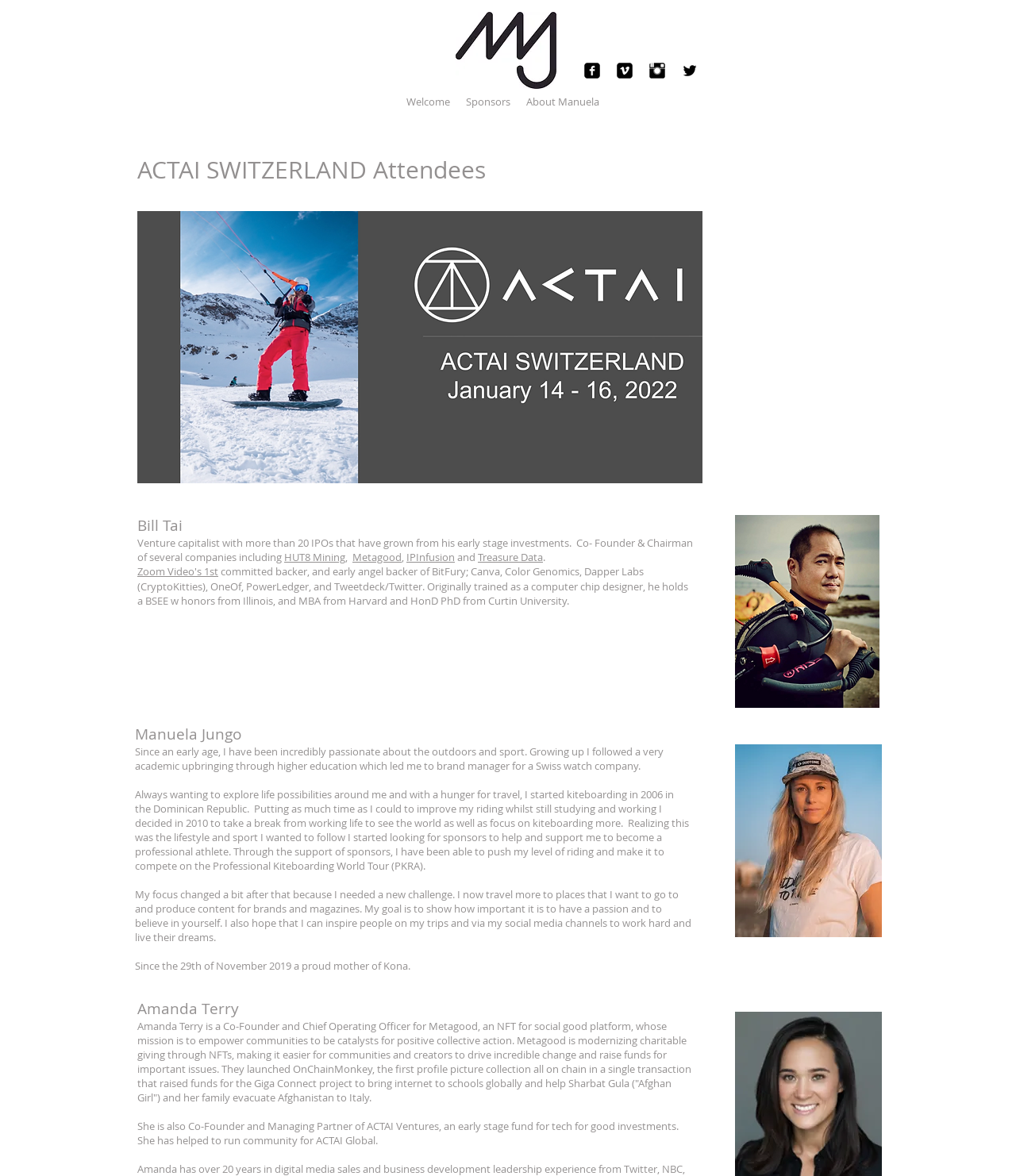Please find the bounding box coordinates of the element that you should click to achieve the following instruction: "Learn more about Amanda Terry". The coordinates should be presented as four float numbers between 0 and 1: [left, top, right, bottom].

[0.135, 0.849, 0.683, 0.866]